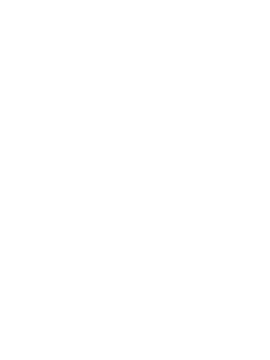What is Dr. Yadav recognized for?
Please provide a detailed answer to the question.

The caption states that Dr. Yadav is recognized for her expertise and commitment to advancing rehabilitation practices, making significant contributions to the treatment of patients with cardio-pulmonary conditions.